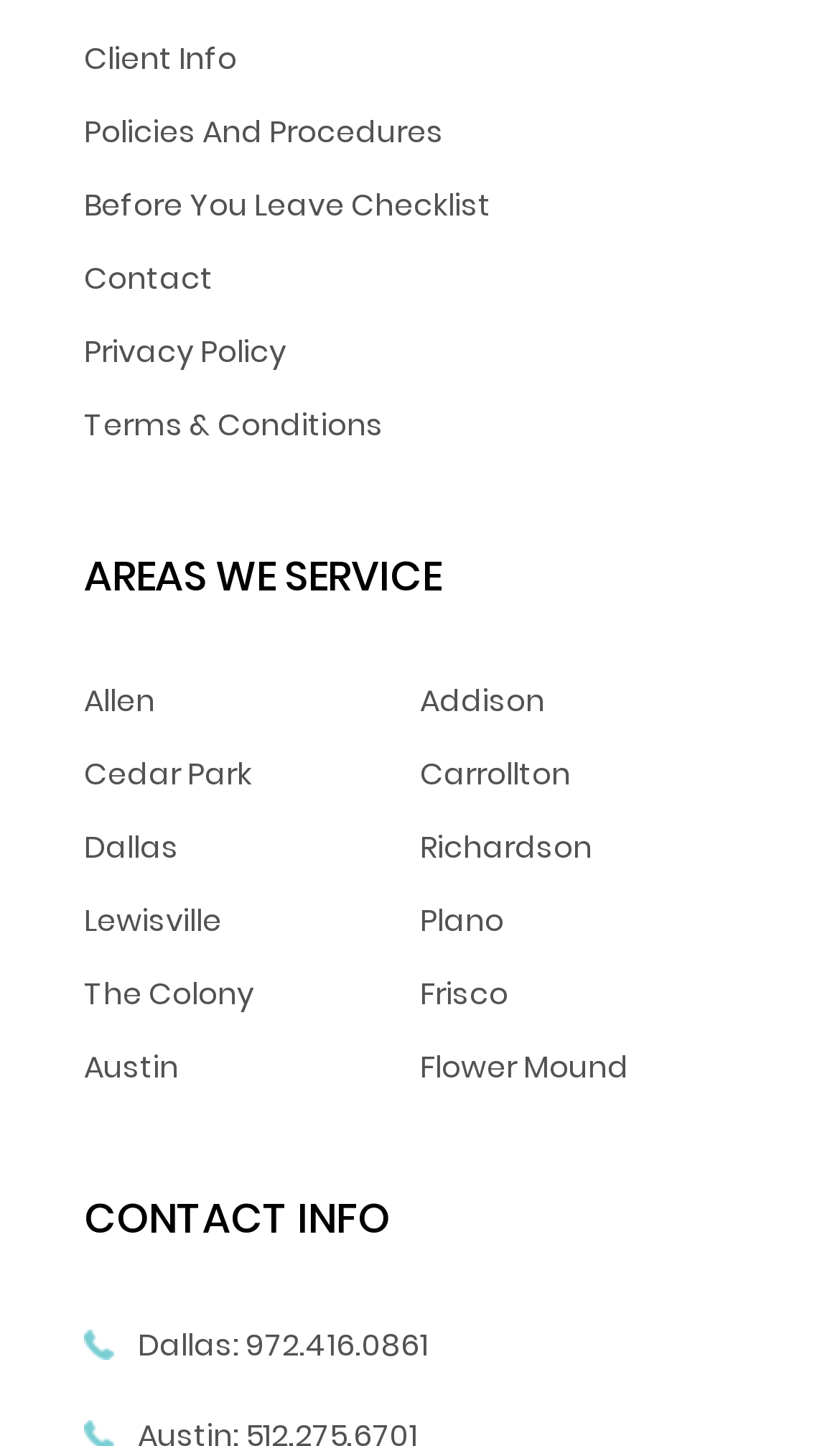Determine the bounding box coordinates of the clickable element to complete this instruction: "Check policies and procedures". Provide the coordinates in the format of four float numbers between 0 and 1, [left, top, right, bottom].

[0.1, 0.076, 0.528, 0.106]